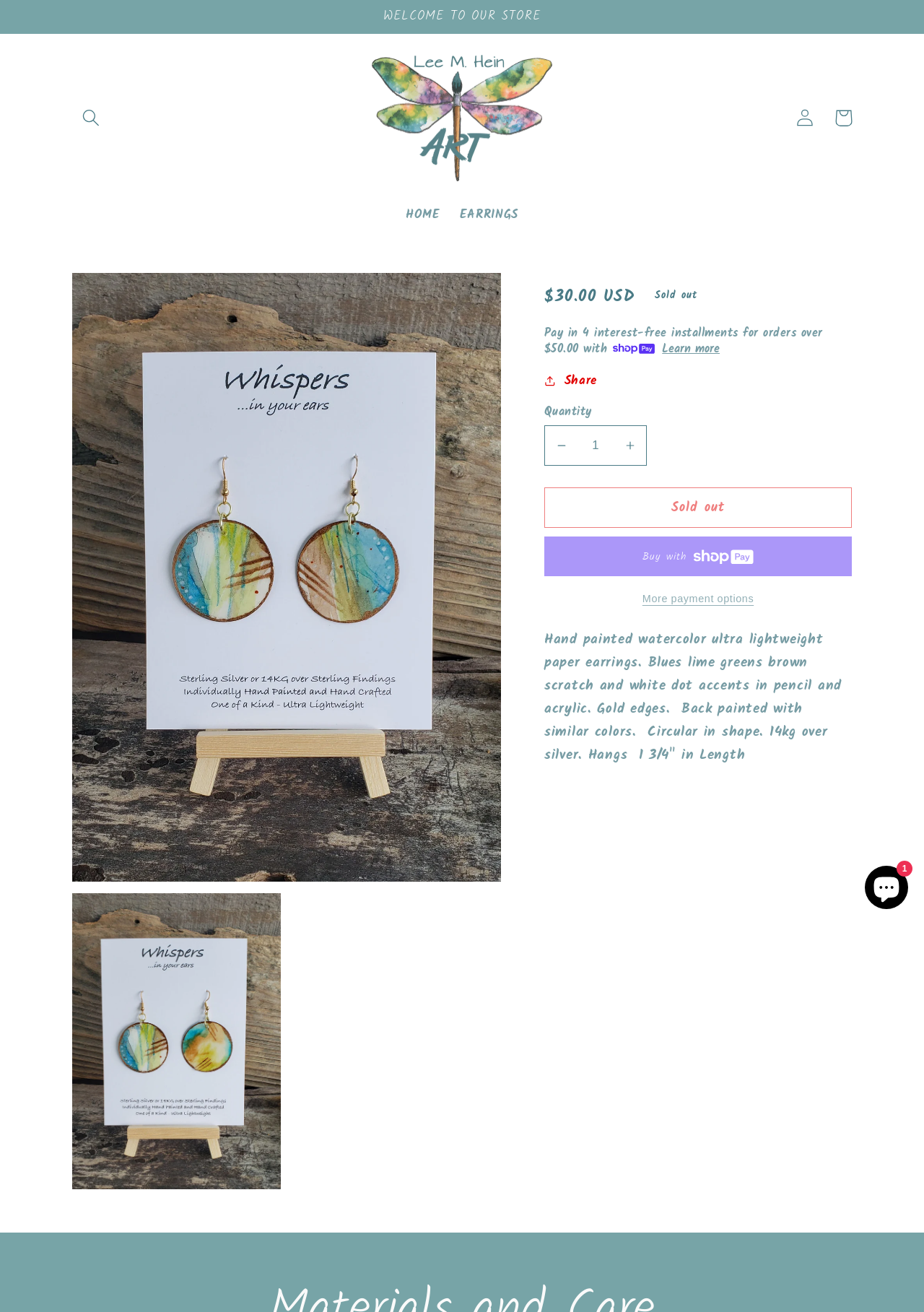Please respond to the question using a single word or phrase:
What is the material of the earrings?

Paper